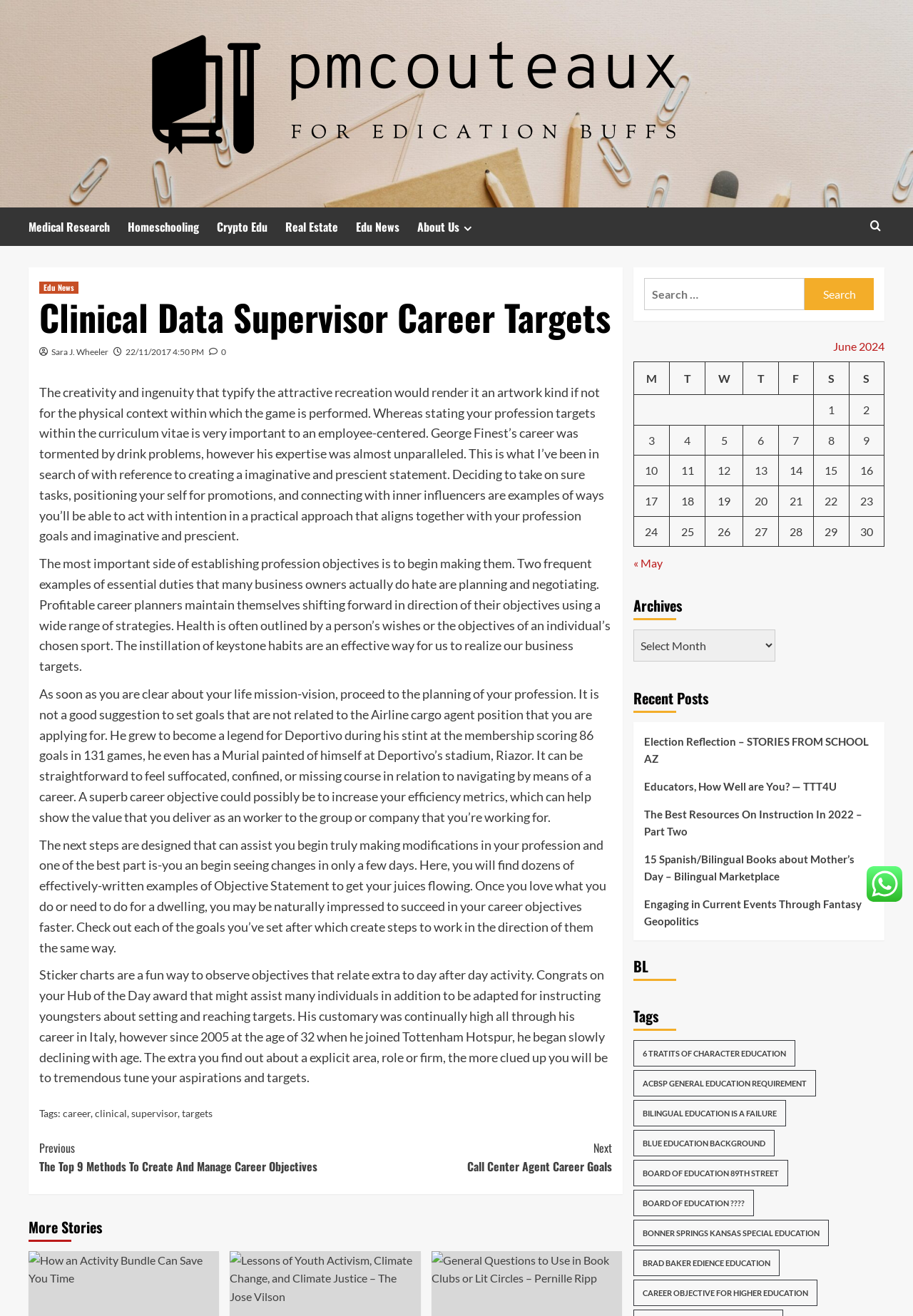Please mark the clickable region by giving the bounding box coordinates needed to complete this instruction: "View the 'More Stories' section".

[0.031, 0.923, 0.112, 0.943]